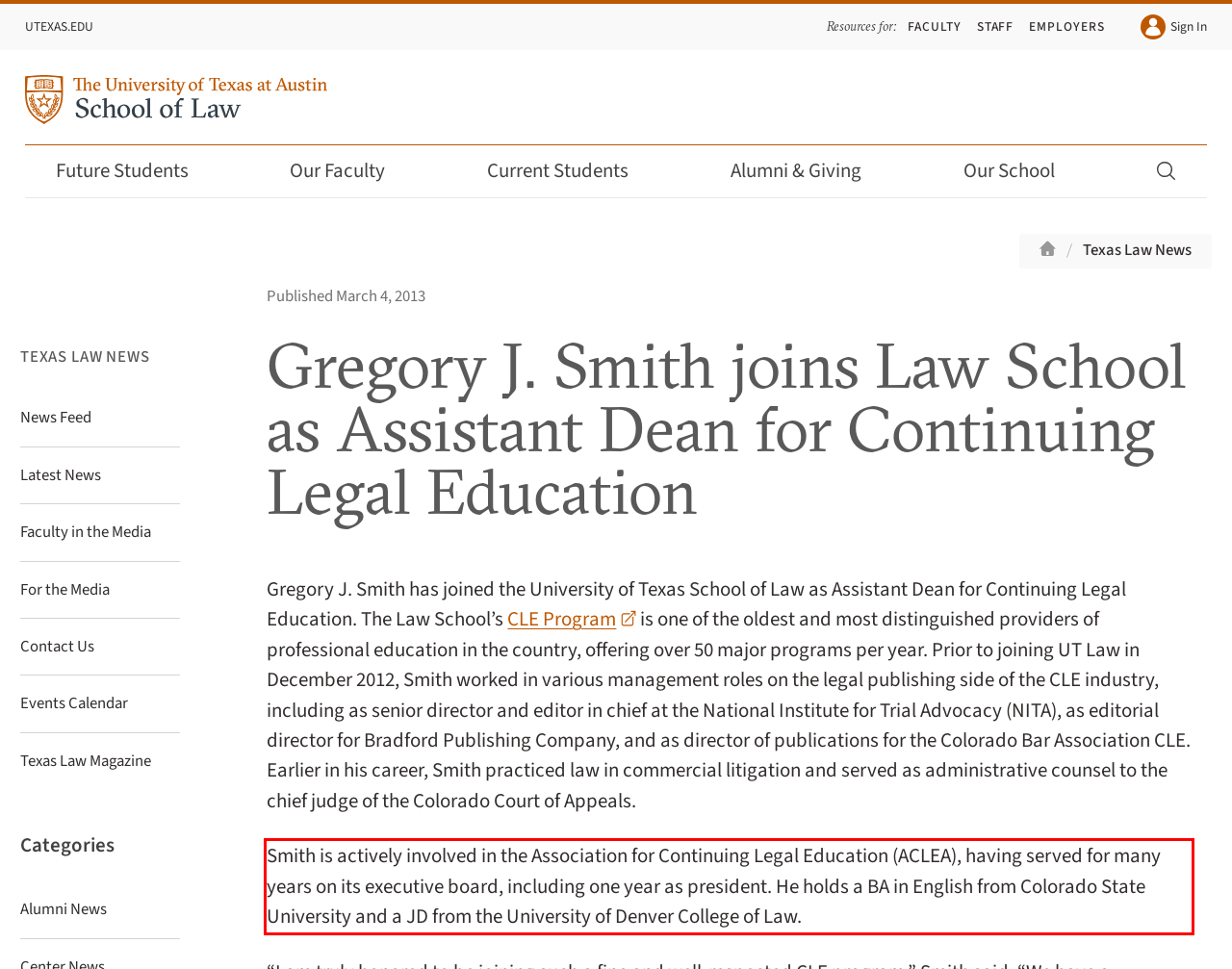Given a screenshot of a webpage, identify the red bounding box and perform OCR to recognize the text within that box.

Smith is actively involved in the Association for Continuing Legal Education (ACLEA), having served for many years on its executive board, including one year as president. He holds a BA in English from Colorado State University and a JD from the University of Denver College of Law.